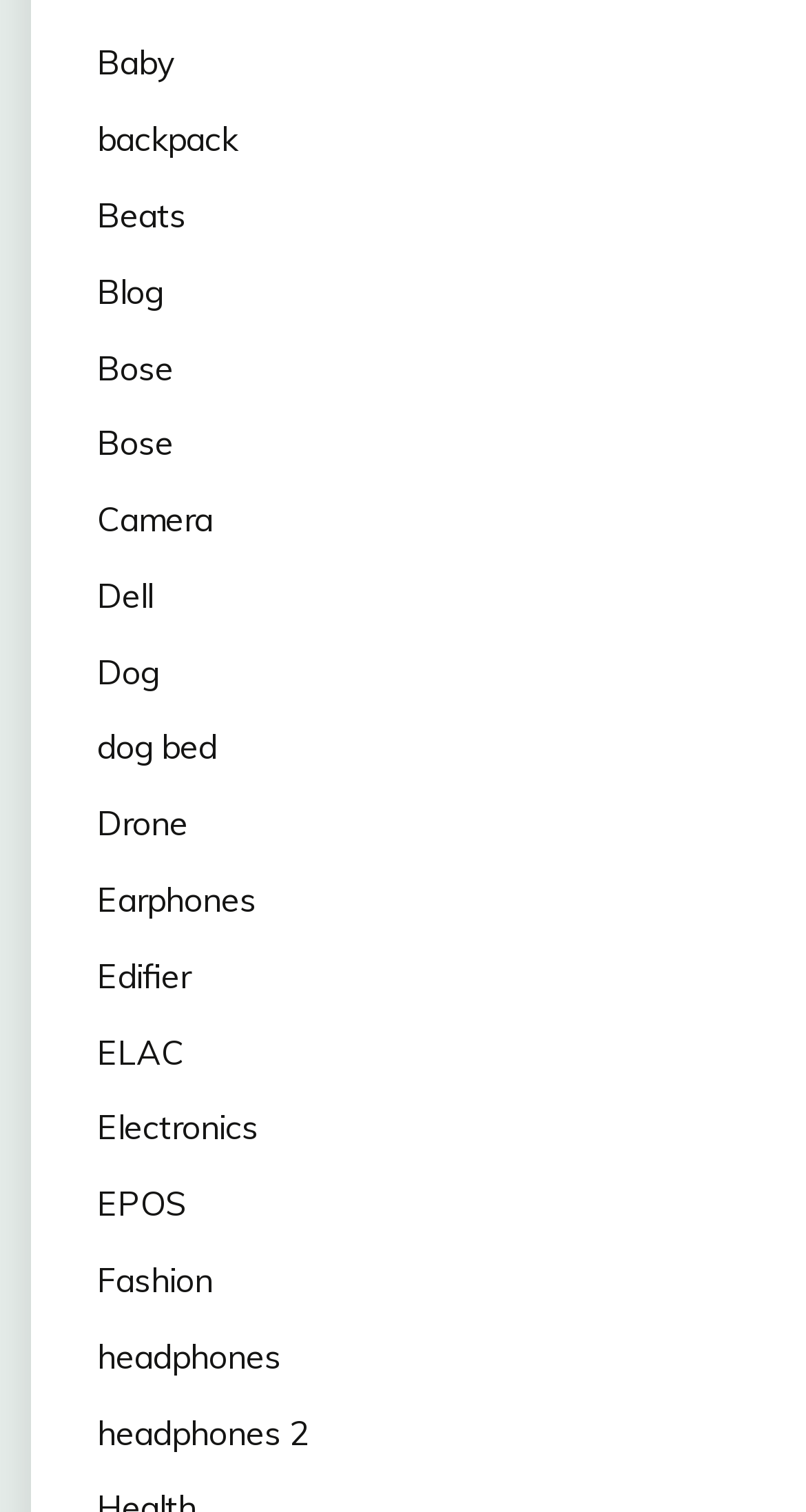Identify the bounding box coordinates for the element that needs to be clicked to fulfill this instruction: "select headphones". Provide the coordinates in the format of four float numbers between 0 and 1: [left, top, right, bottom].

[0.121, 0.883, 0.349, 0.91]